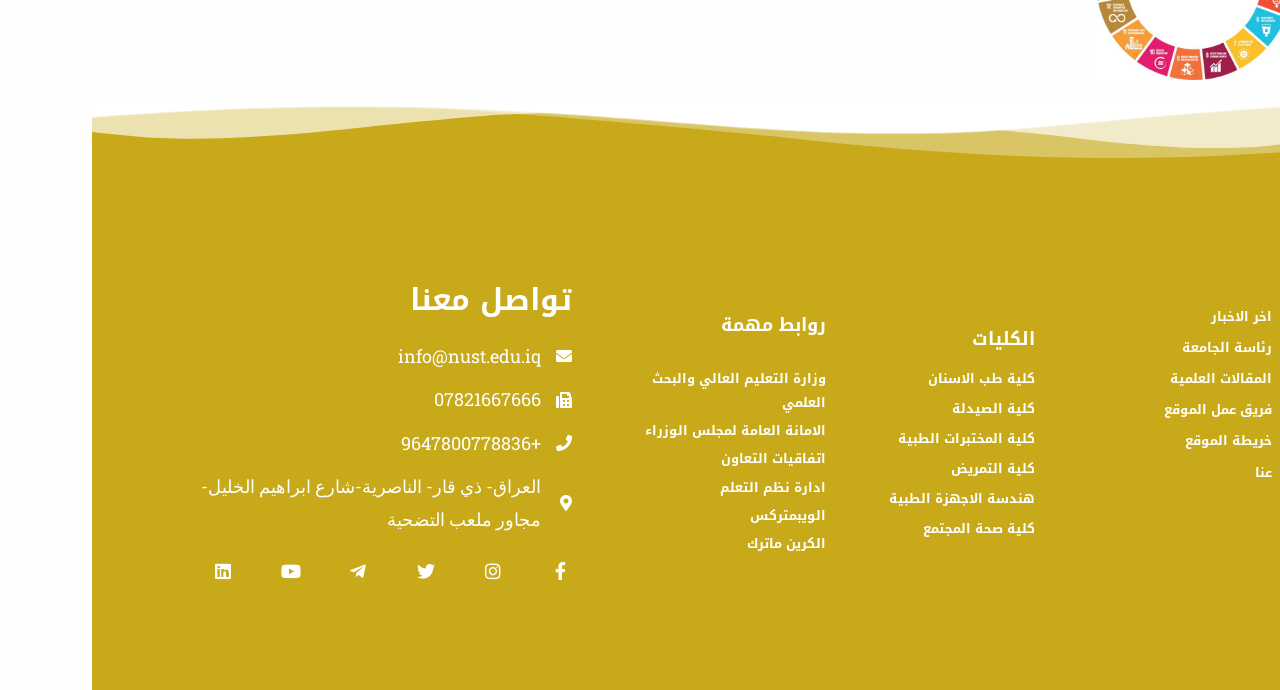Please locate the bounding box coordinates for the element that should be clicked to achieve the following instruction: "check تواصل معنا". Ensure the coordinates are given as four float numbers between 0 and 1, i.e., [left, top, right, bottom].

[0.078, 0.413, 0.375, 0.456]